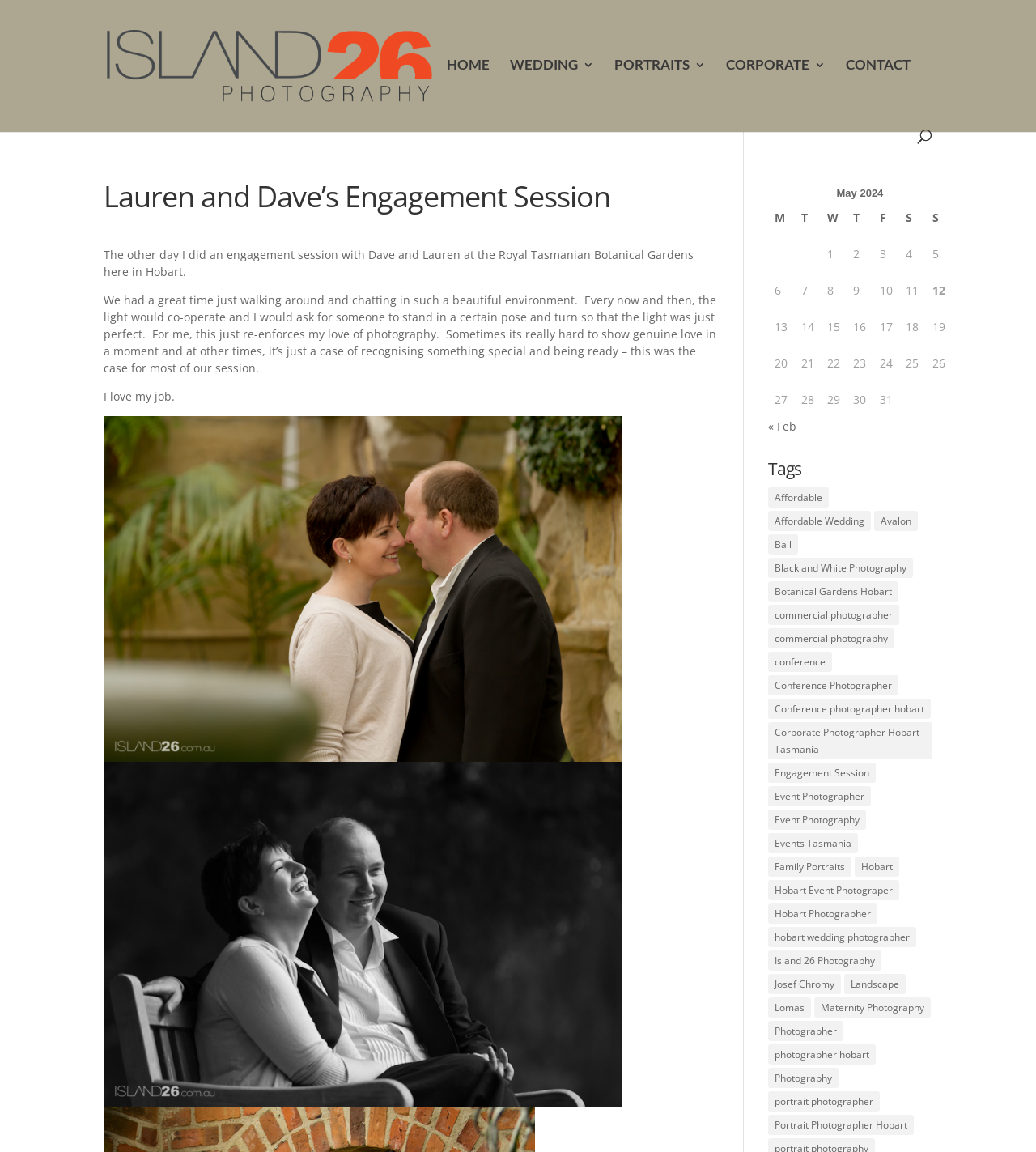Point out the bounding box coordinates of the section to click in order to follow this instruction: "View May 2024 calendar".

[0.741, 0.162, 0.919, 0.362]